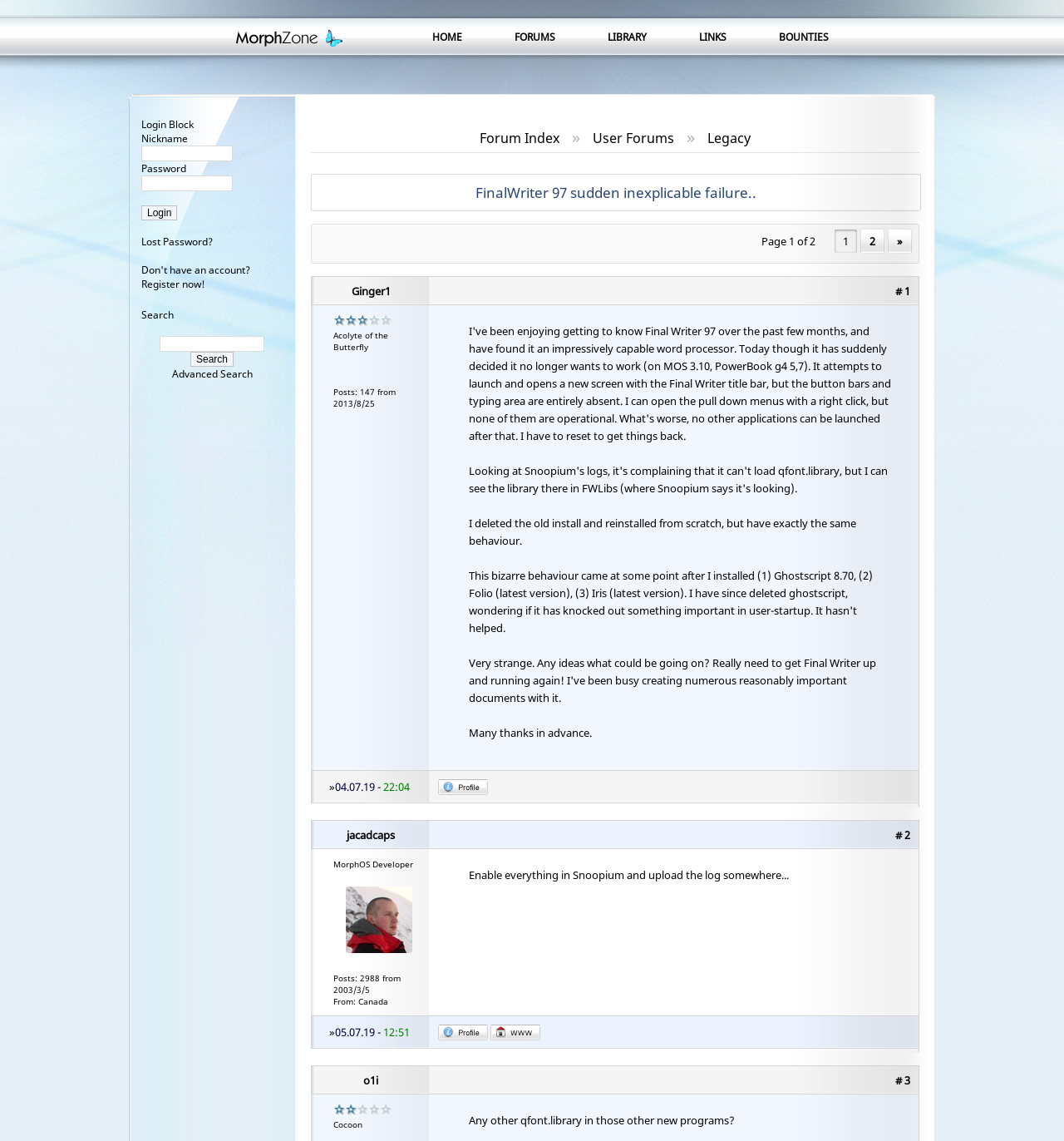Write a detailed summary of the webpage, including text, images, and layout.

This webpage is a social network for users of the MorphOS operating system. At the top, there are six links: '', 'HOME', 'FORUMS', 'LIBRARY', 'LINKS', and 'BOUNTIES', which are evenly spaced and aligned horizontally. Below these links, there is a login block with fields for nickname and password, along with a 'Login' button and links to 'Lost Password?' and 'Register now!'.

To the right of the login block, there is a search field with a 'Search' button and a link to 'Advanced Search'. Below the search field, there is a link to 'Forum Index' and a table with three columns, containing links to 'User Forums', 'Legacy', and other forum topics.

The main content of the webpage is a list of forum posts, each with a title, author, and timestamp. The posts are arranged in a table with three columns, with the post content in the middle column and the author information and timestamp in the right column. Each post has a link to the author's profile, which includes their name, location, and post count.

There are also images associated with each post, which appear to be user avatars. The posts themselves contain text discussing various topics related to MorphOS, including troubleshooting and software development.